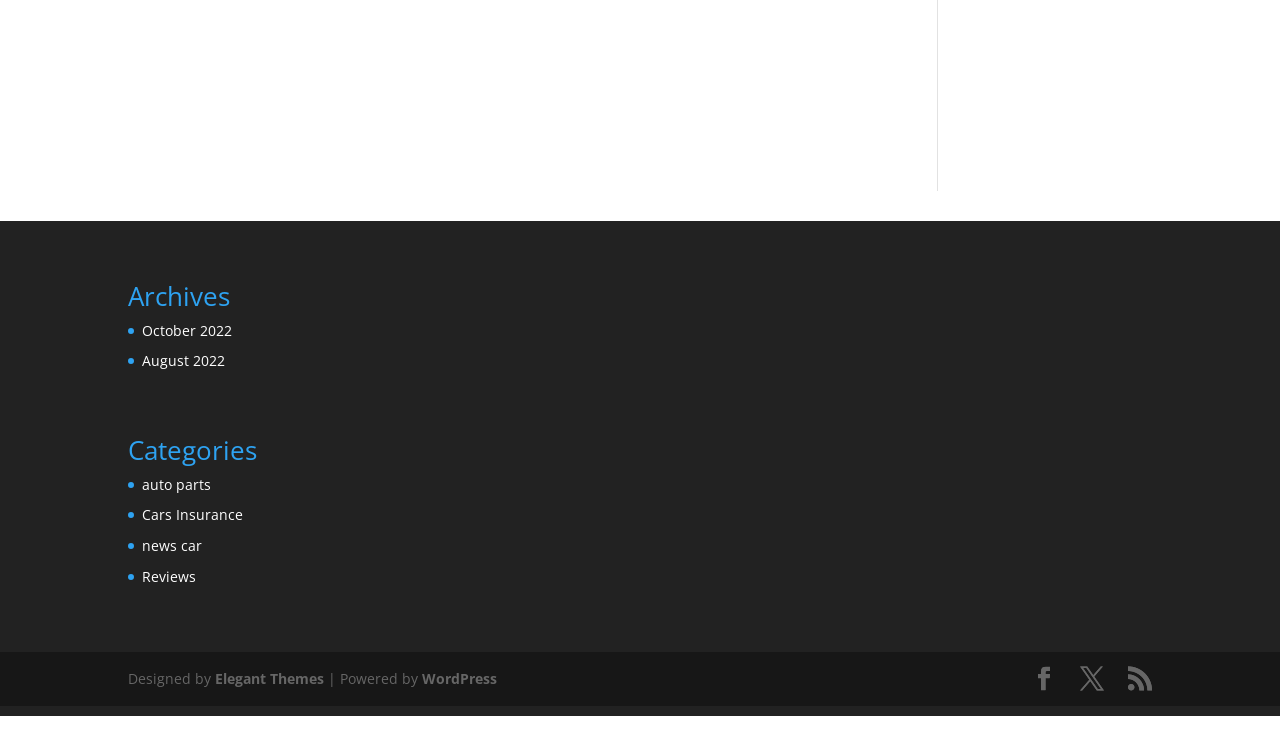Give a concise answer using one word or a phrase to the following question:
What is the platform used to power the website?

WordPress